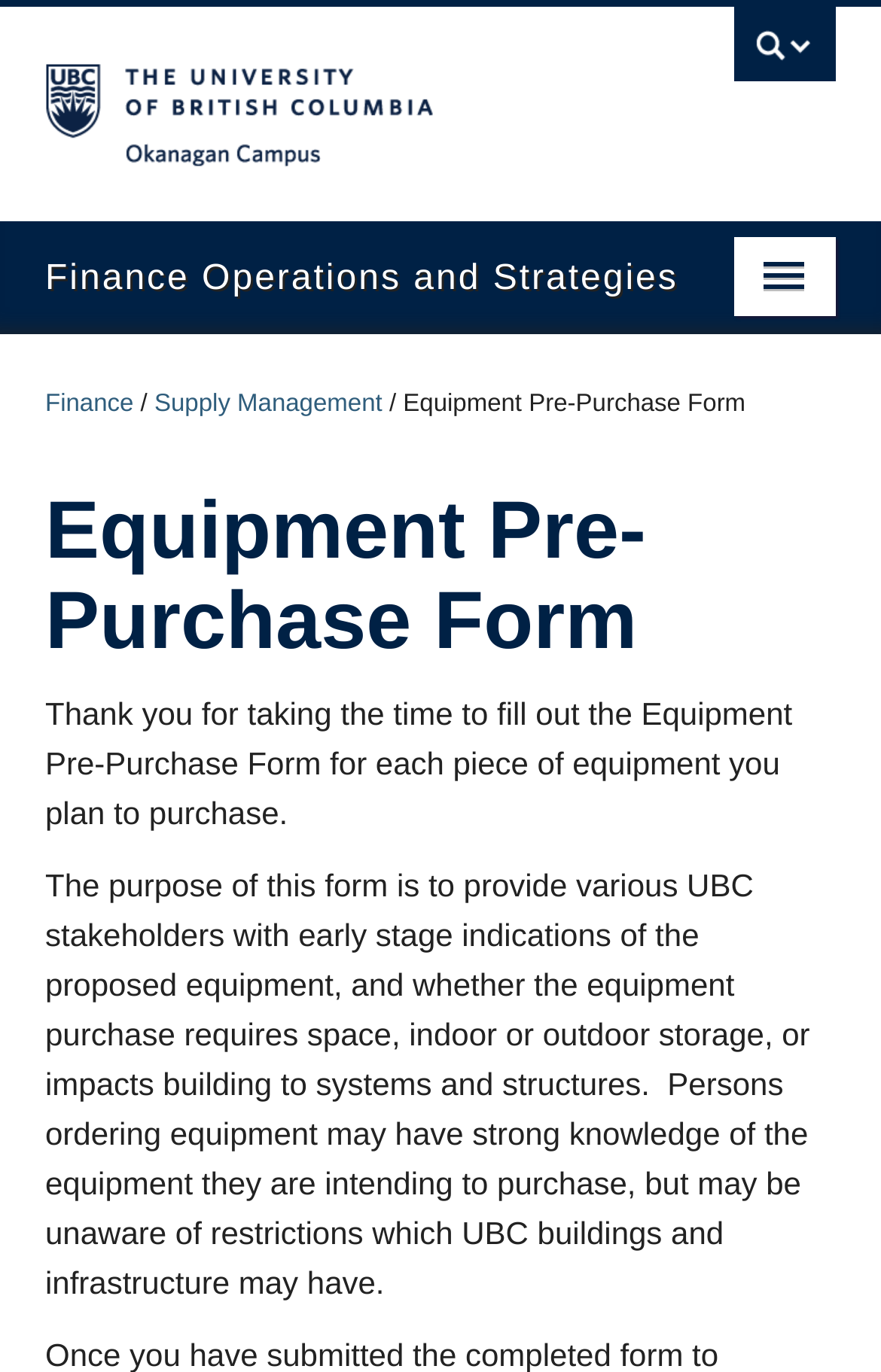Examine the image carefully and respond to the question with a detailed answer: 
Who may be unaware of restrictions in UBC buildings?

Persons ordering equipment may be unaware of restrictions which UBC buildings and infrastructure may have, as indicated by the text 'Persons ordering equipment may have strong knowledge of the equipment they are intending to purchase, but may be unaware of restrictions which UBC buildings and infrastructure may have'.